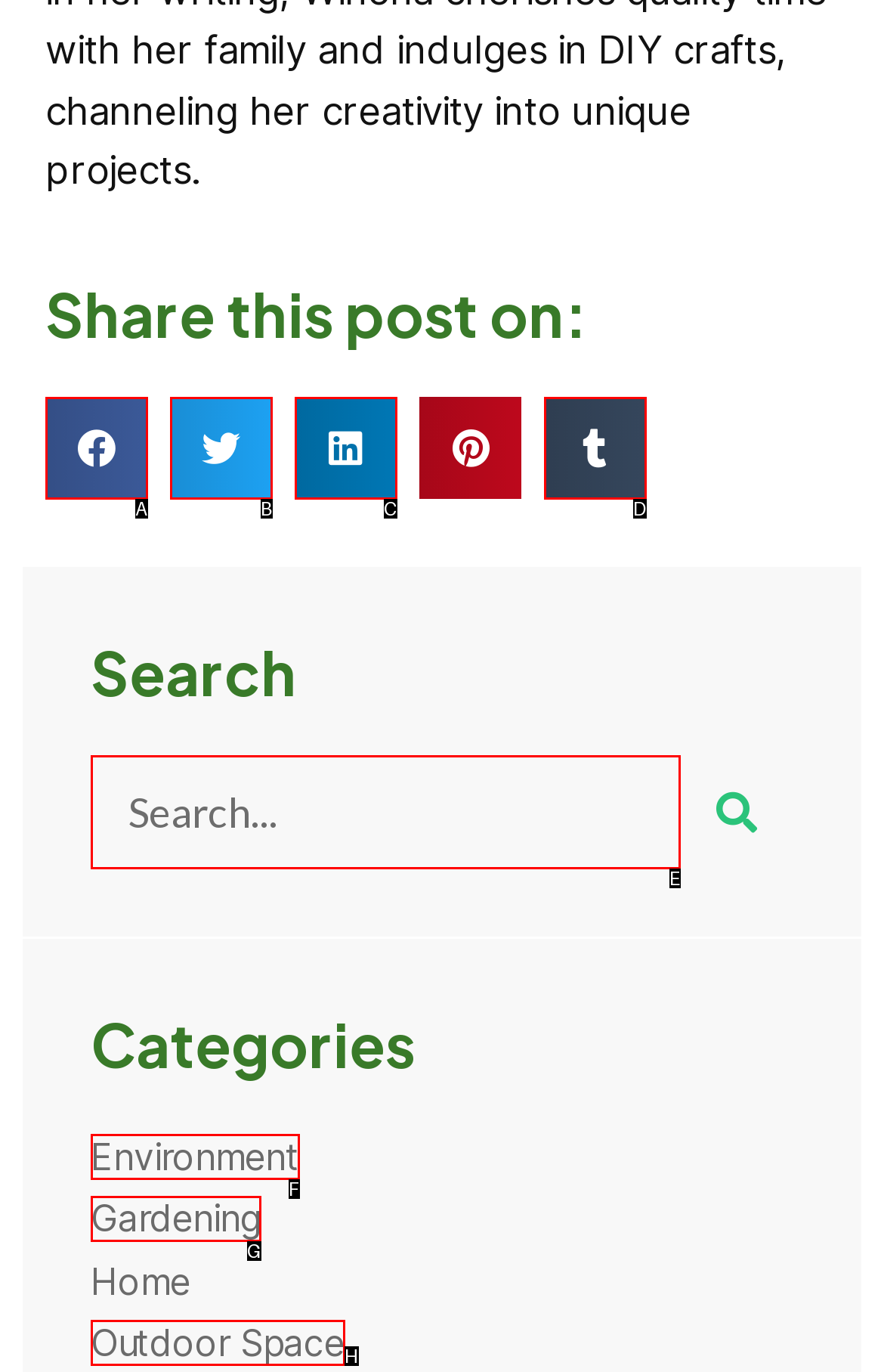Given the description: Outdoor Space, choose the HTML element that matches it. Indicate your answer with the letter of the option.

H